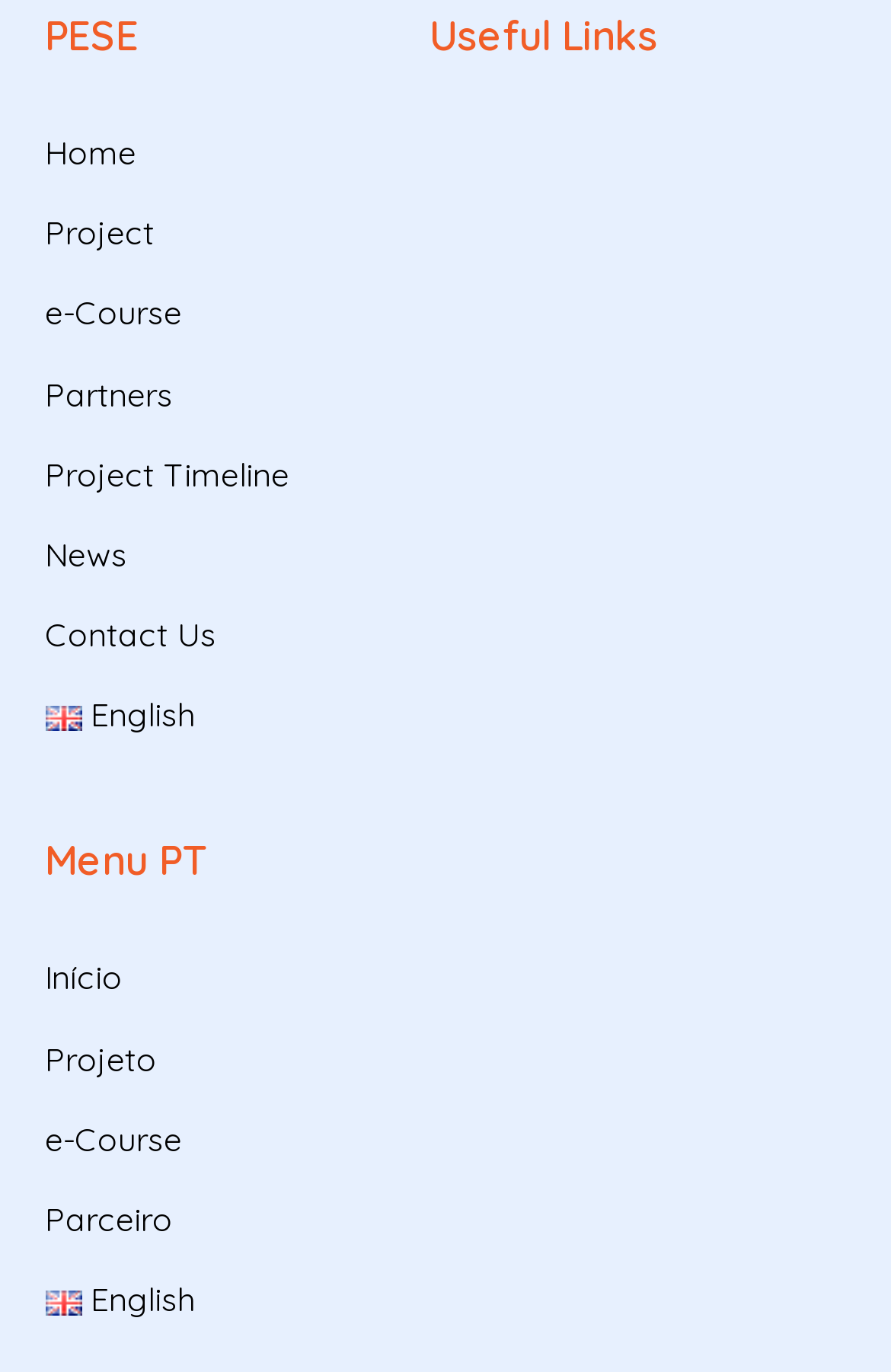Locate the bounding box coordinates of the element's region that should be clicked to carry out the following instruction: "go to inicio page". The coordinates need to be four float numbers between 0 and 1, i.e., [left, top, right, bottom].

[0.05, 0.698, 0.137, 0.728]